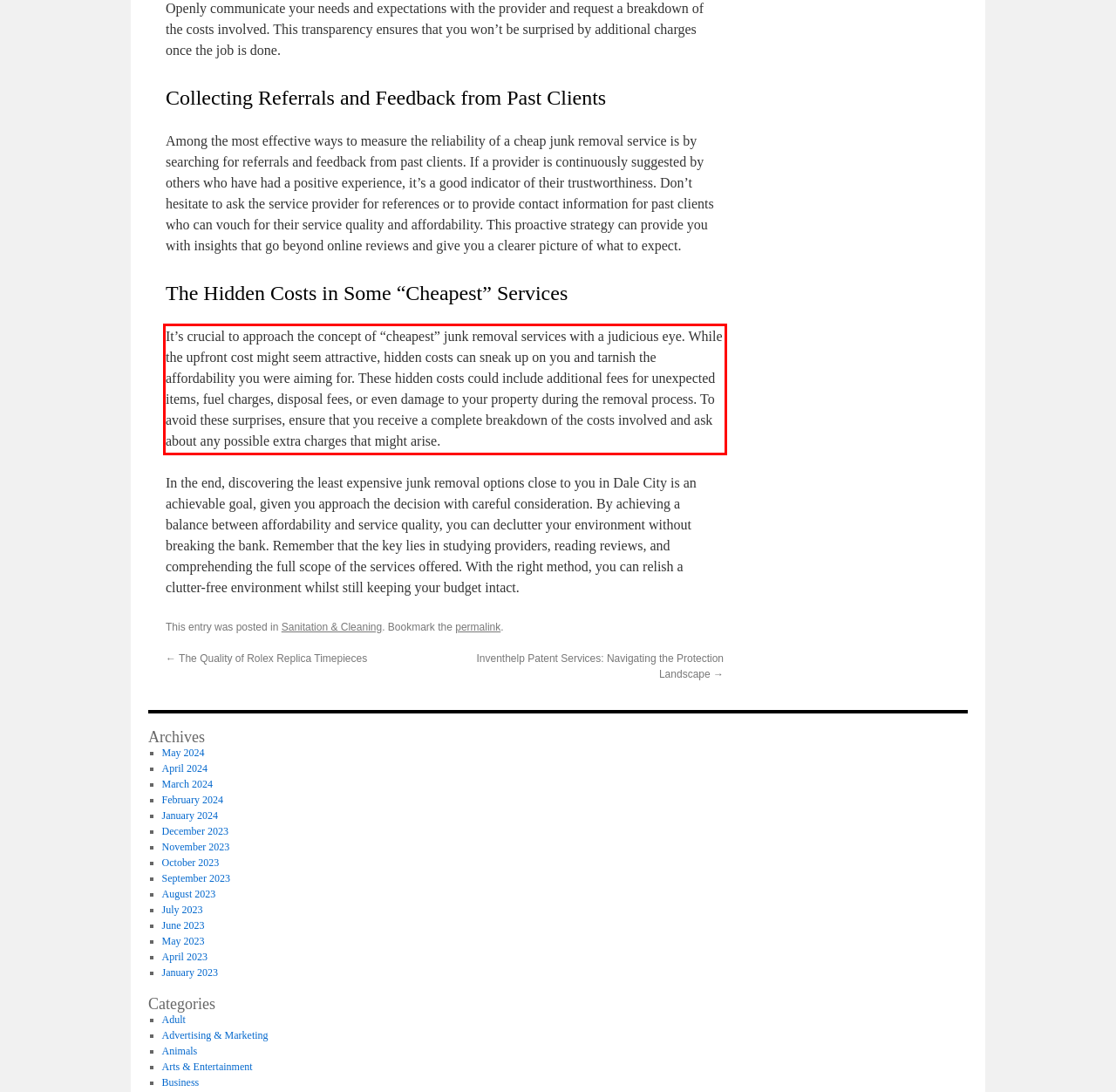With the provided screenshot of a webpage, locate the red bounding box and perform OCR to extract the text content inside it.

It’s crucial to approach the concept of “cheapest” junk removal services with a judicious eye. While the upfront cost might seem attractive, hidden costs can sneak up on you and tarnish the affordability you were aiming for. These hidden costs could include additional fees for unexpected items, fuel charges, disposal fees, or even damage to your property during the removal process. To avoid these surprises, ensure that you receive a complete breakdown of the costs involved and ask about any possible extra charges that might arise.